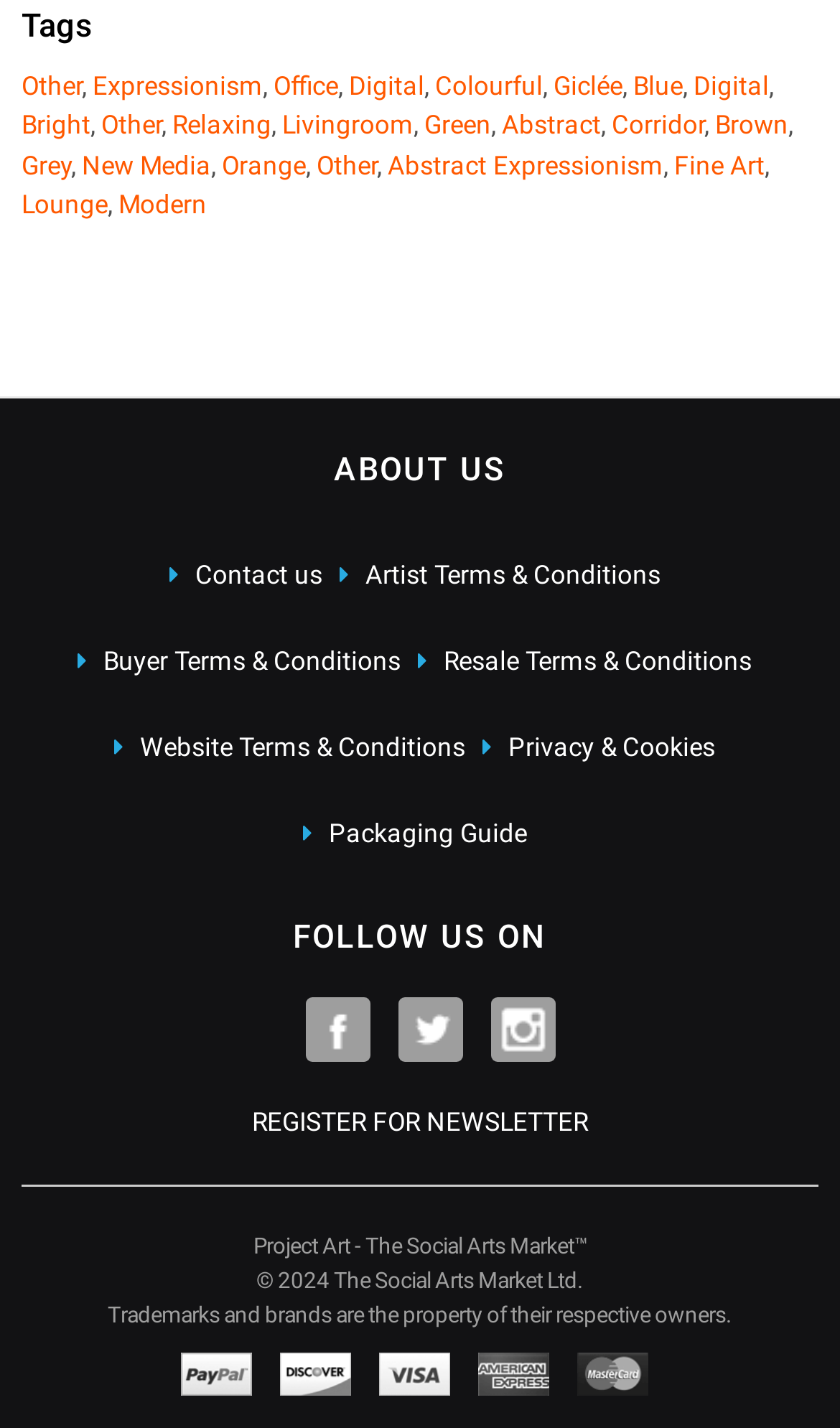Please specify the bounding box coordinates of the clickable region to carry out the following instruction: "Click on the 'Colourful' link". The coordinates should be four float numbers between 0 and 1, in the format [left, top, right, bottom].

[0.51, 0.049, 0.646, 0.07]